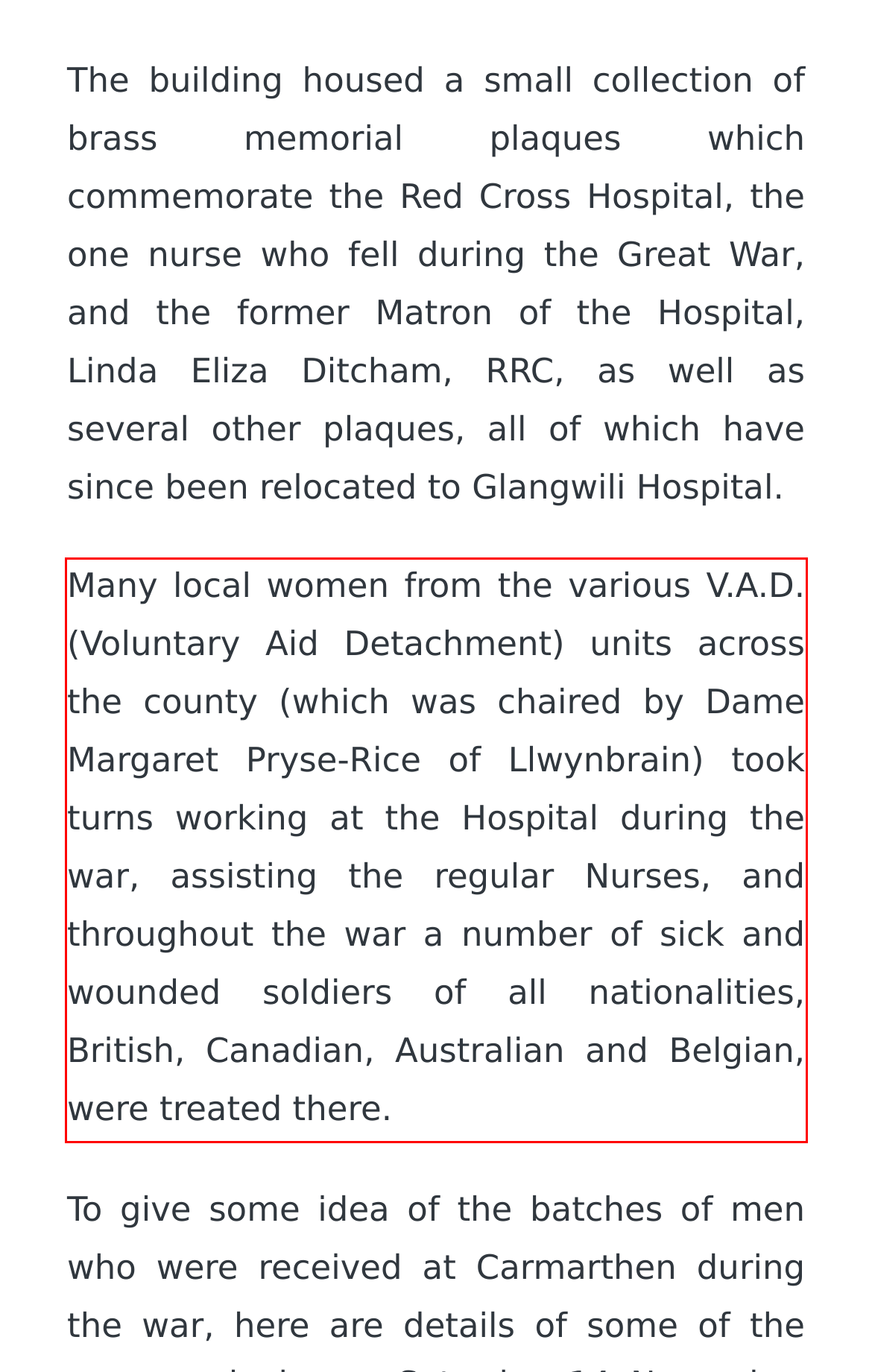You have a screenshot of a webpage, and there is a red bounding box around a UI element. Utilize OCR to extract the text within this red bounding box.

Many local women from the various V.A.D. (Voluntary Aid Detachment) units across the county (which was chaired by Dame Margaret Pryse-Rice of Llwynbrain) took turns working at the Hospital during the war, assisting the regular Nurses, and throughout the war a number of sick and wounded soldiers of all nationalities, British, Canadian, Australian and Belgian, were treated there.